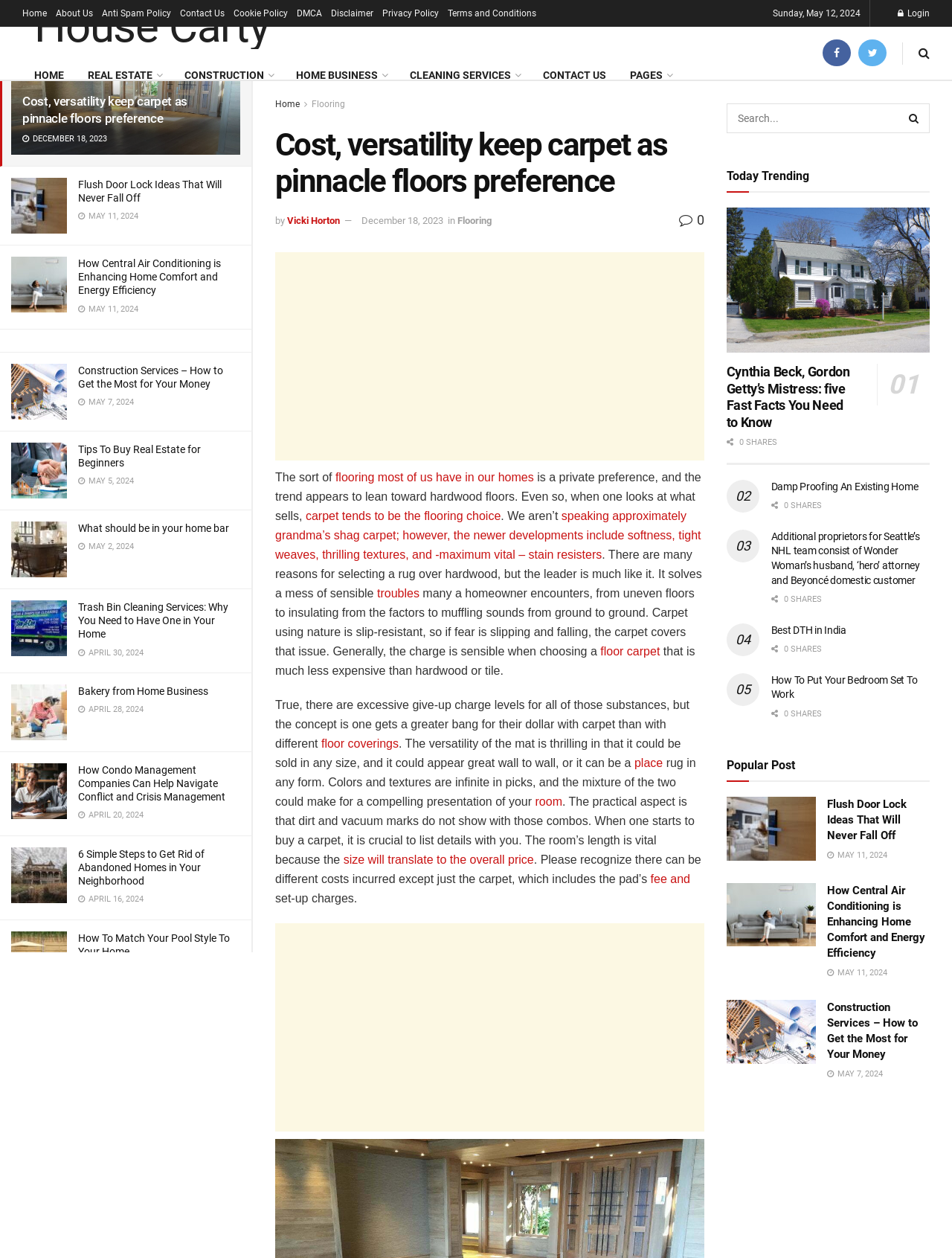Answer this question using a single word or a brief phrase:
What is the date of the latest article?

May 12, 2024